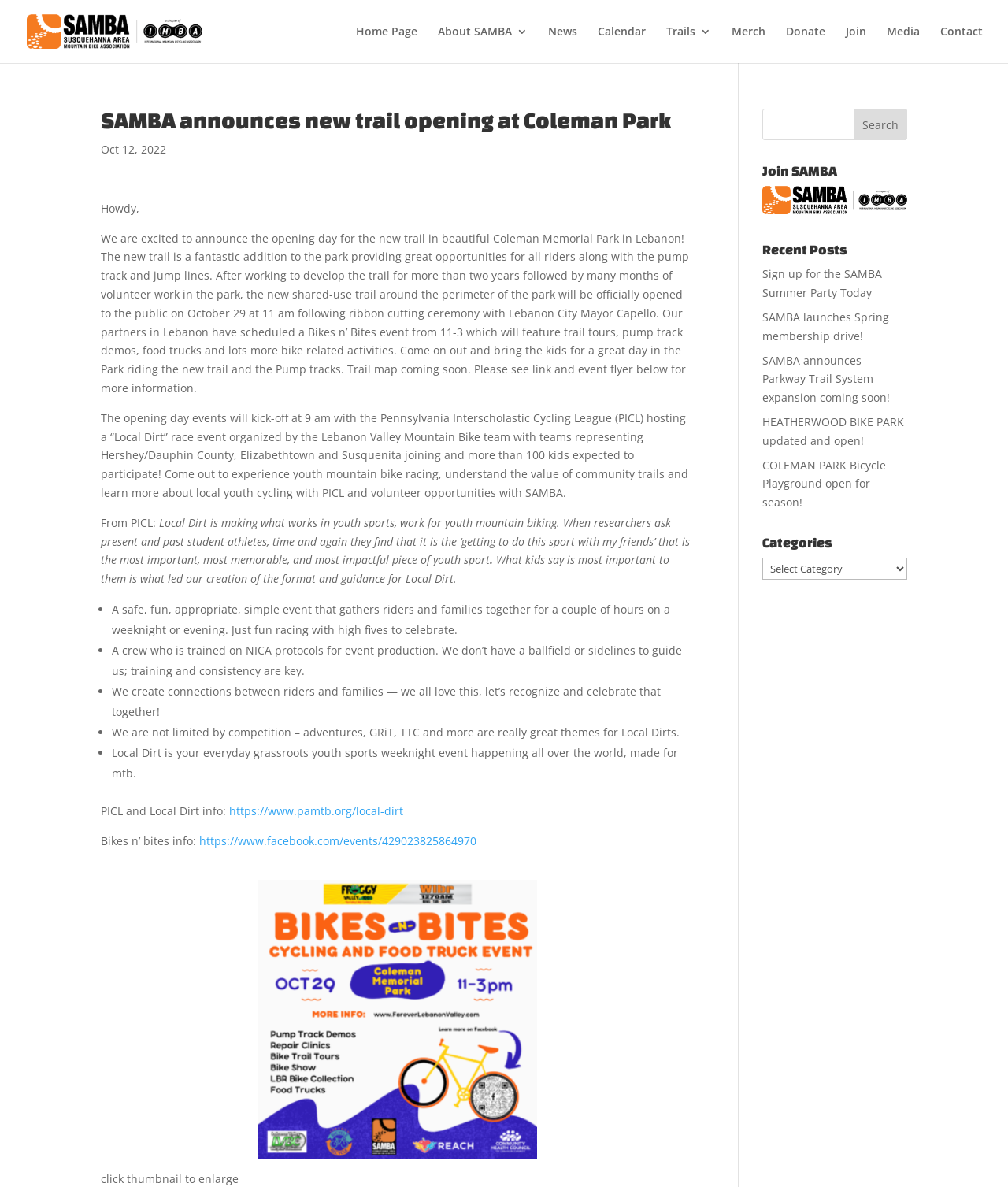Given the description "News", determine the bounding box of the corresponding UI element.

[0.544, 0.022, 0.573, 0.053]